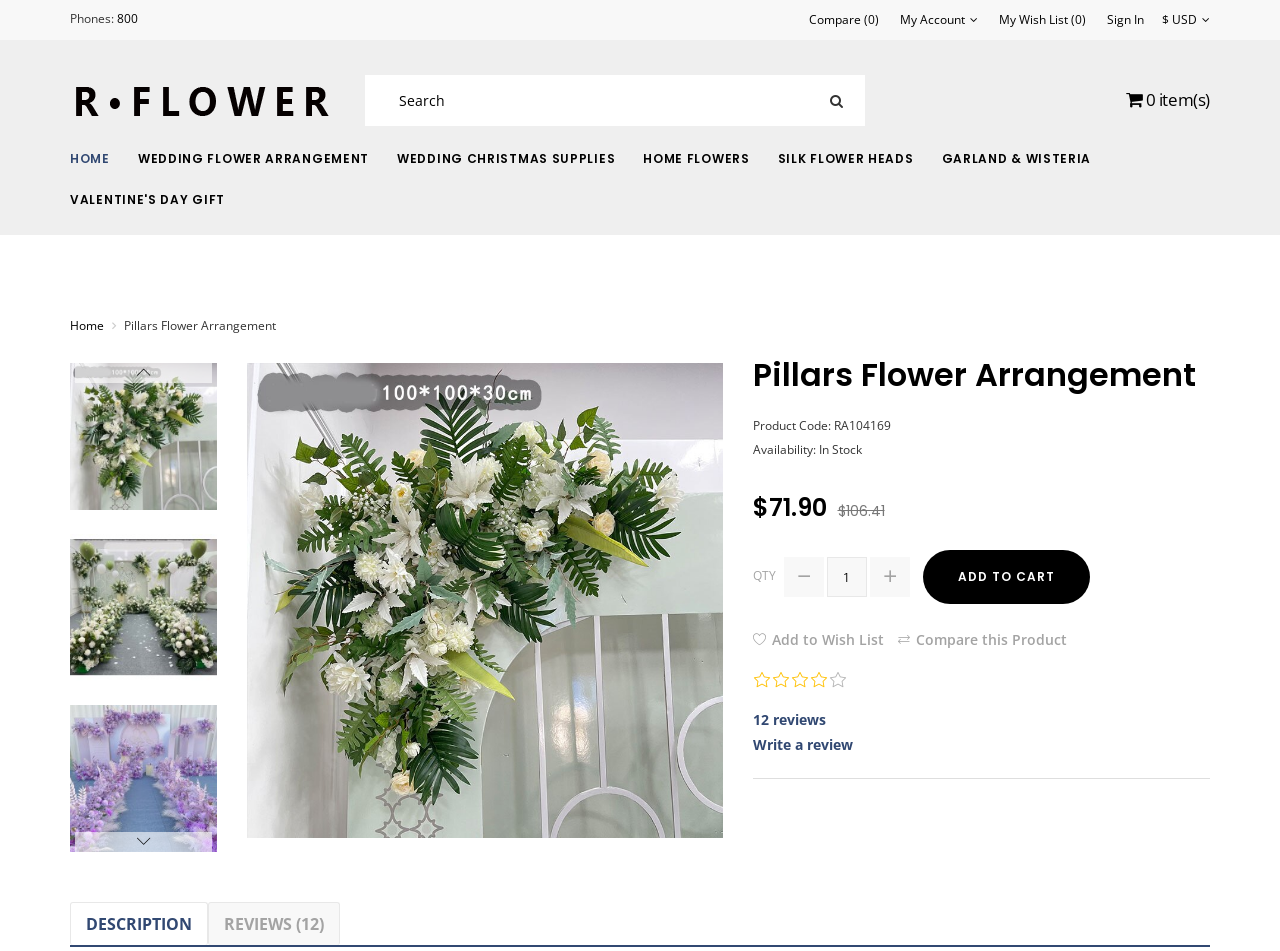Show the bounding box coordinates of the element that should be clicked to complete the task: "Search for products".

[0.285, 0.079, 0.676, 0.132]